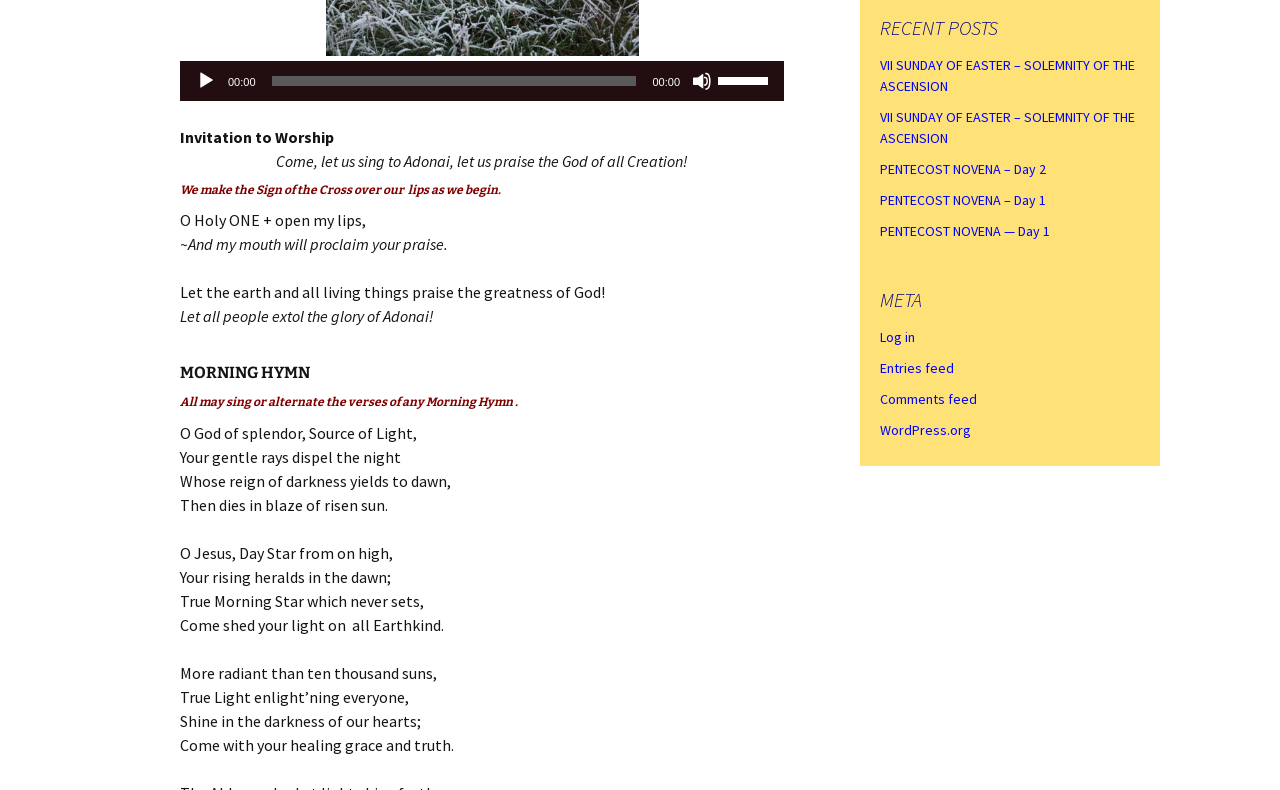Identify the bounding box of the HTML element described here: "PENTECOST NOVENA – Day 1". Provide the coordinates as four float numbers between 0 and 1: [left, top, right, bottom].

[0.688, 0.242, 0.817, 0.265]